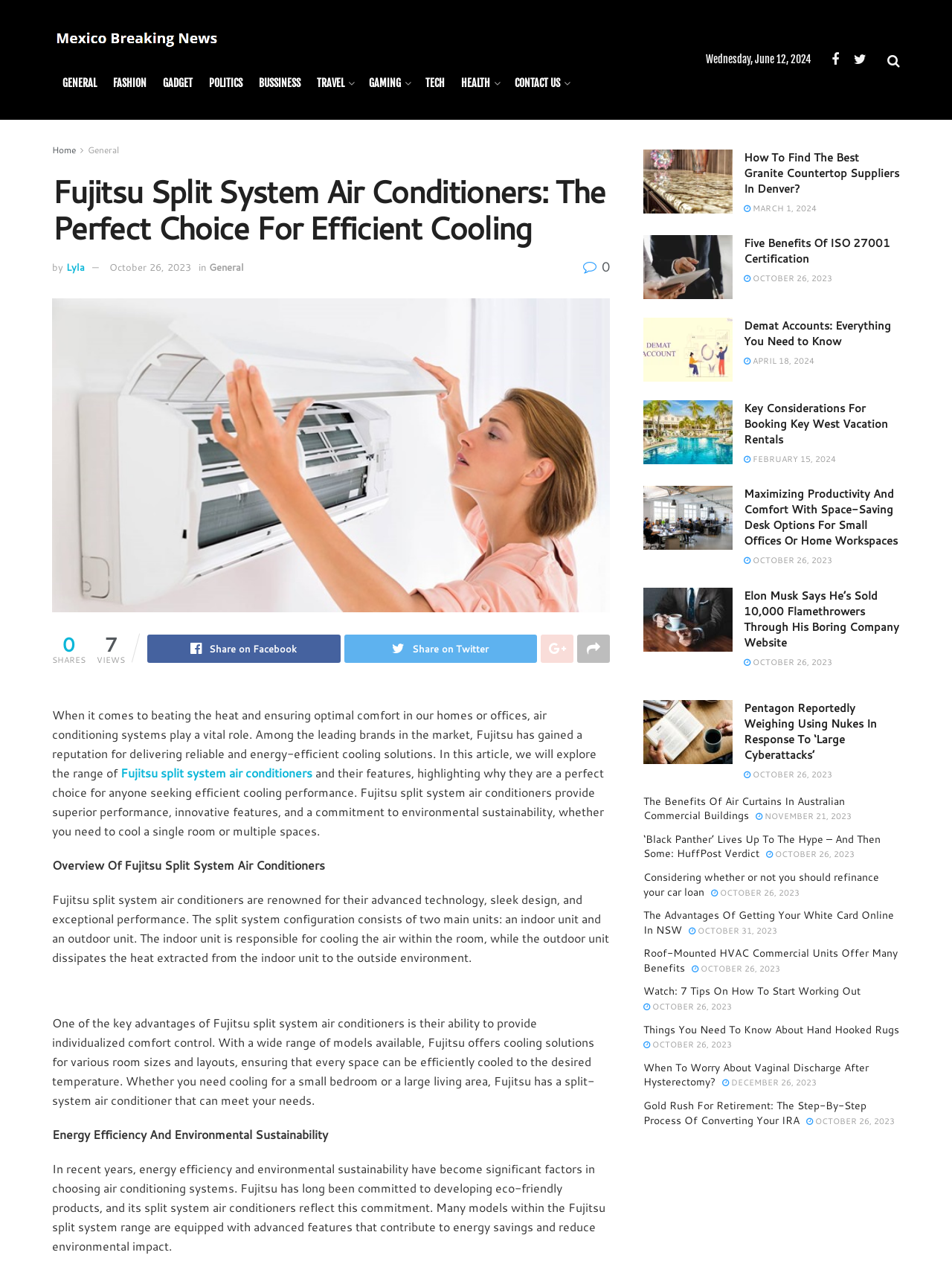Determine the bounding box coordinates of the clickable region to execute the instruction: "Read the article 'How To Find The Best Granite Countertop Suppliers In Denver?'". The coordinates should be four float numbers between 0 and 1, denoted as [left, top, right, bottom].

[0.676, 0.119, 0.77, 0.169]